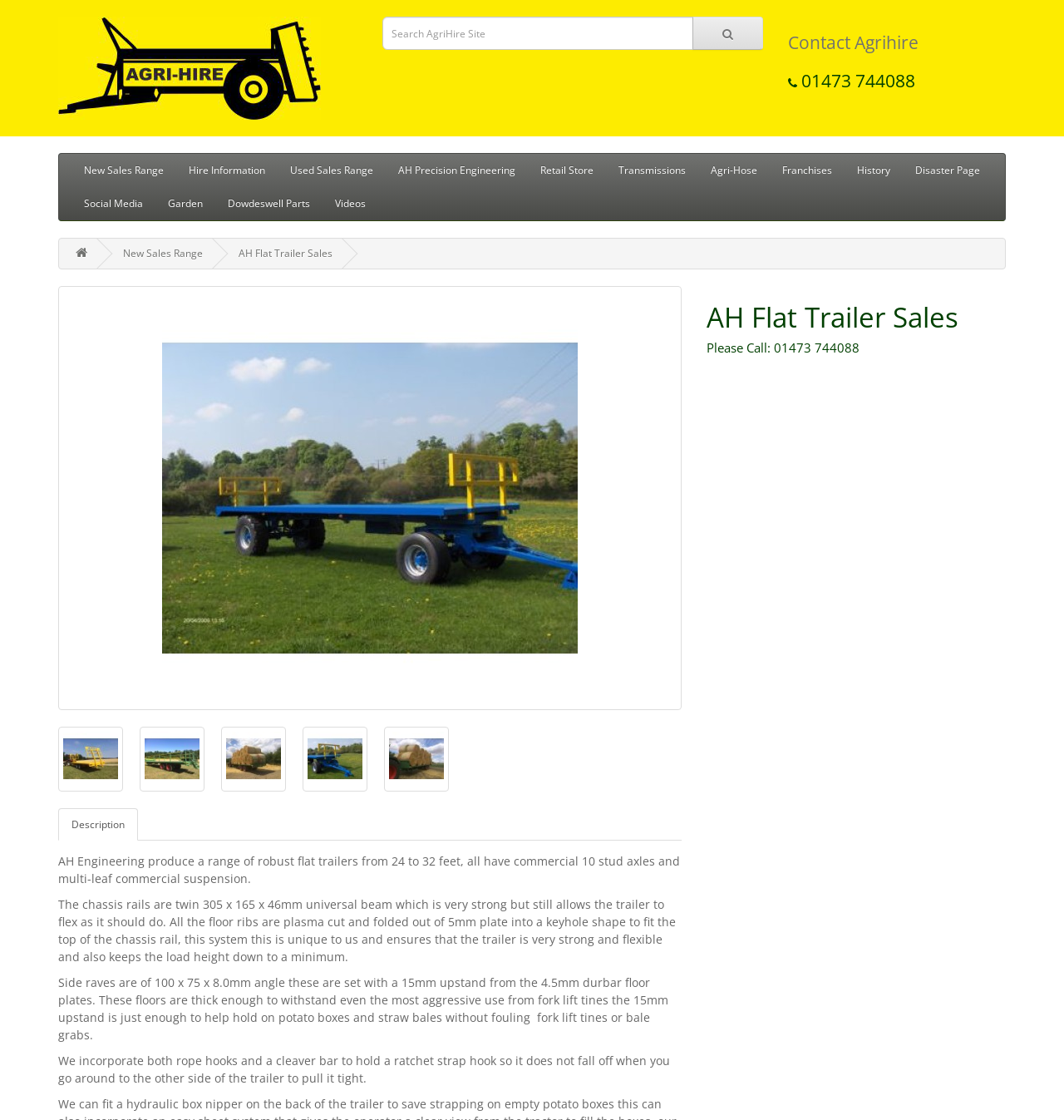Please answer the following question using a single word or phrase: 
What is the purpose of the search bar?

Search AgriHire Site